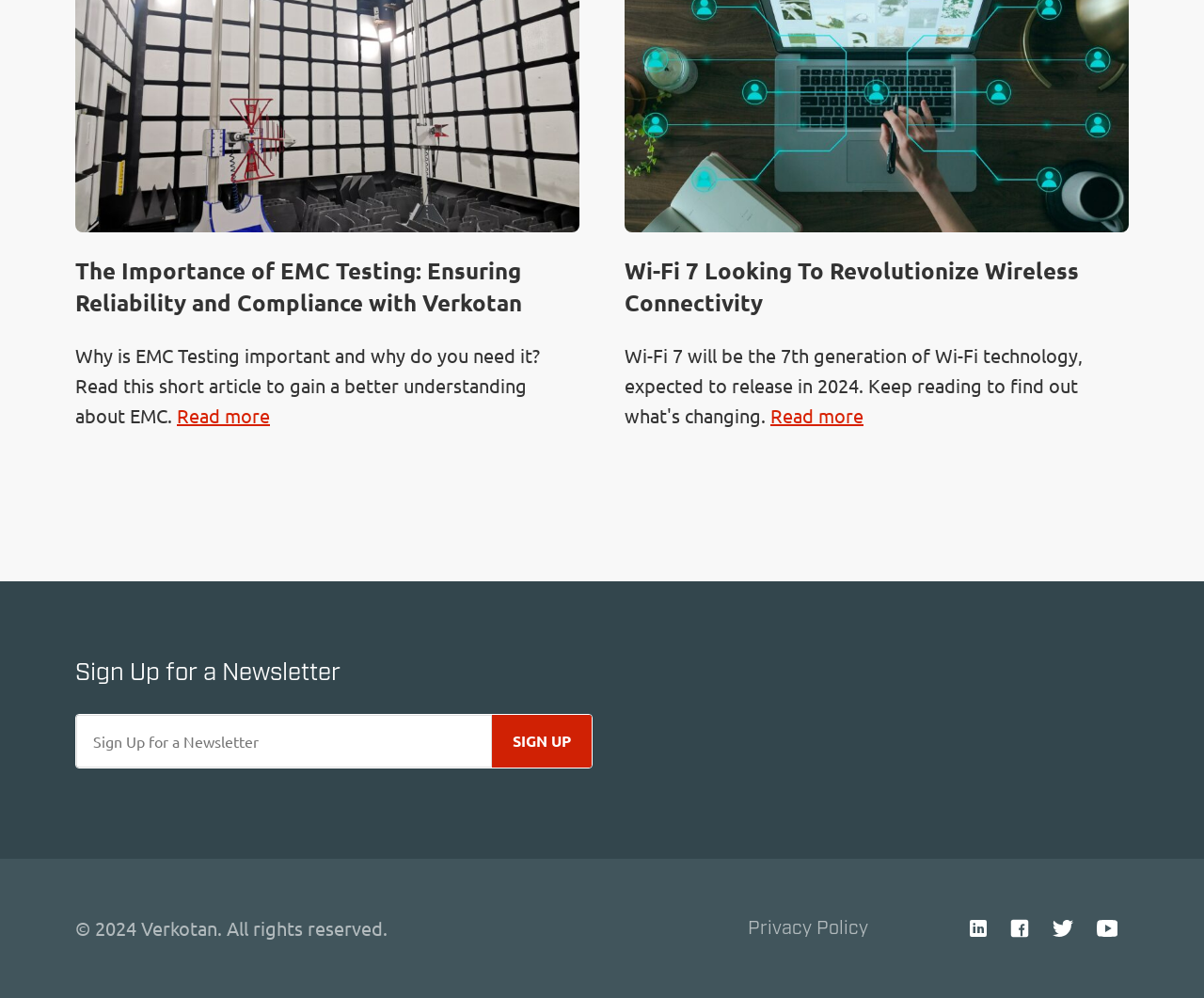What is the copyright information on the webpage?
From the image, respond using a single word or phrase.

2024 Verkotan